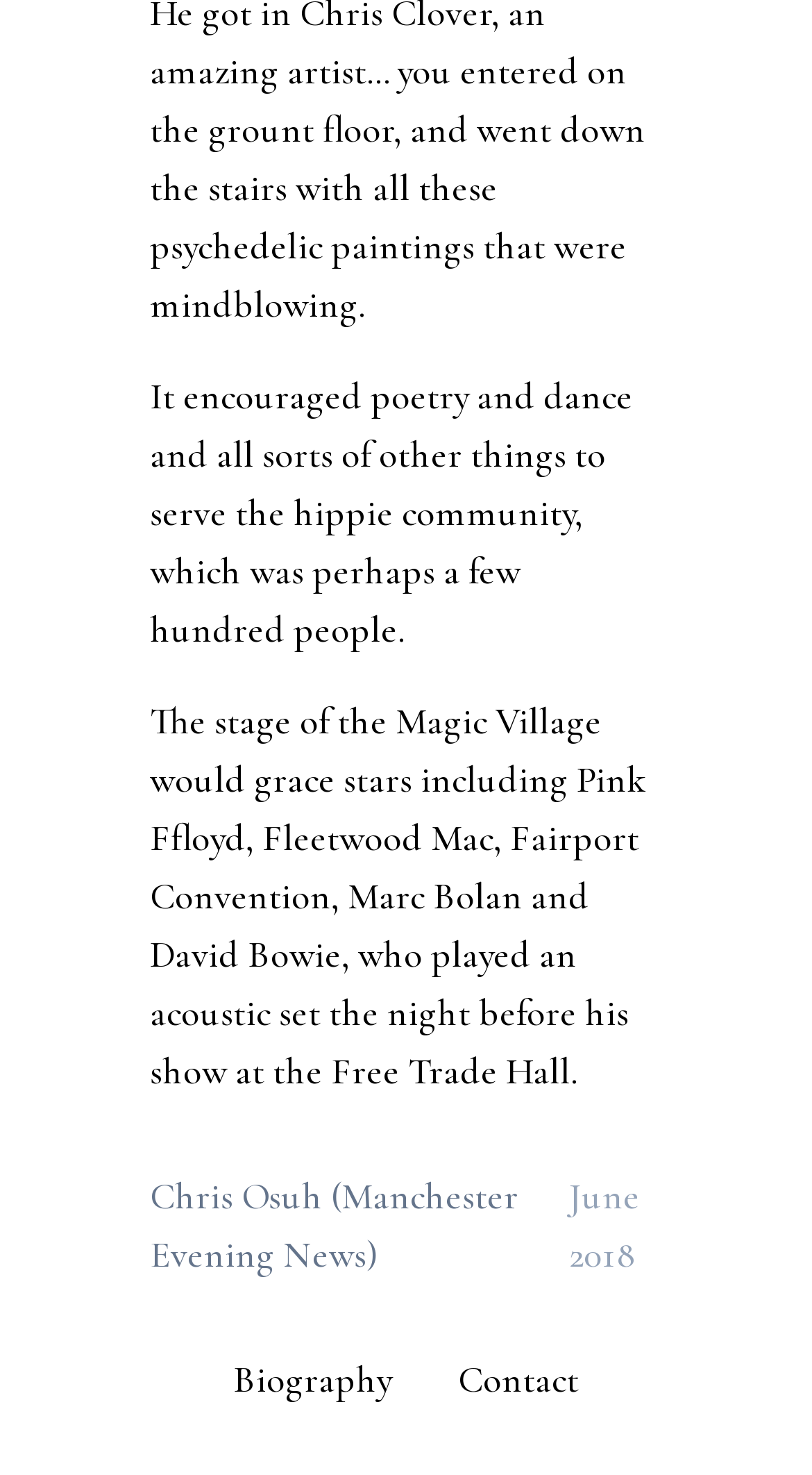Give a one-word or short phrase answer to the question: 
What kind of community did the Magic Village serve?

Hippie community